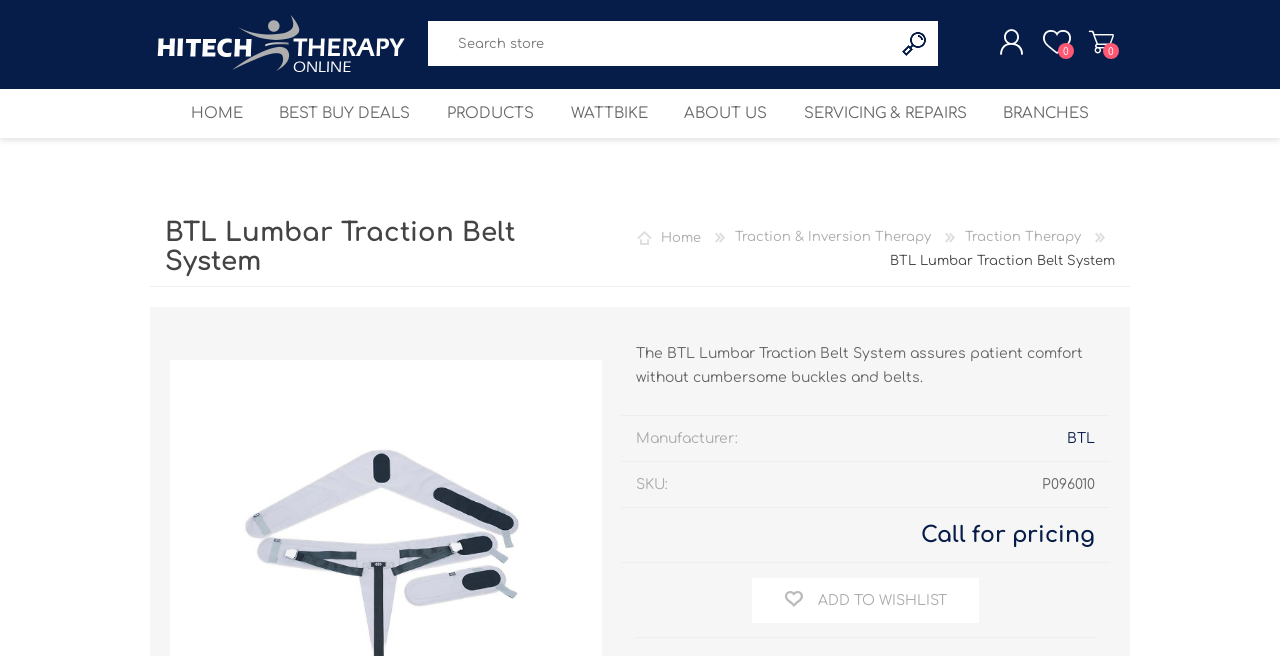Provide a brief response using a word or short phrase to this question:
How many items are in the shopping cart?

0